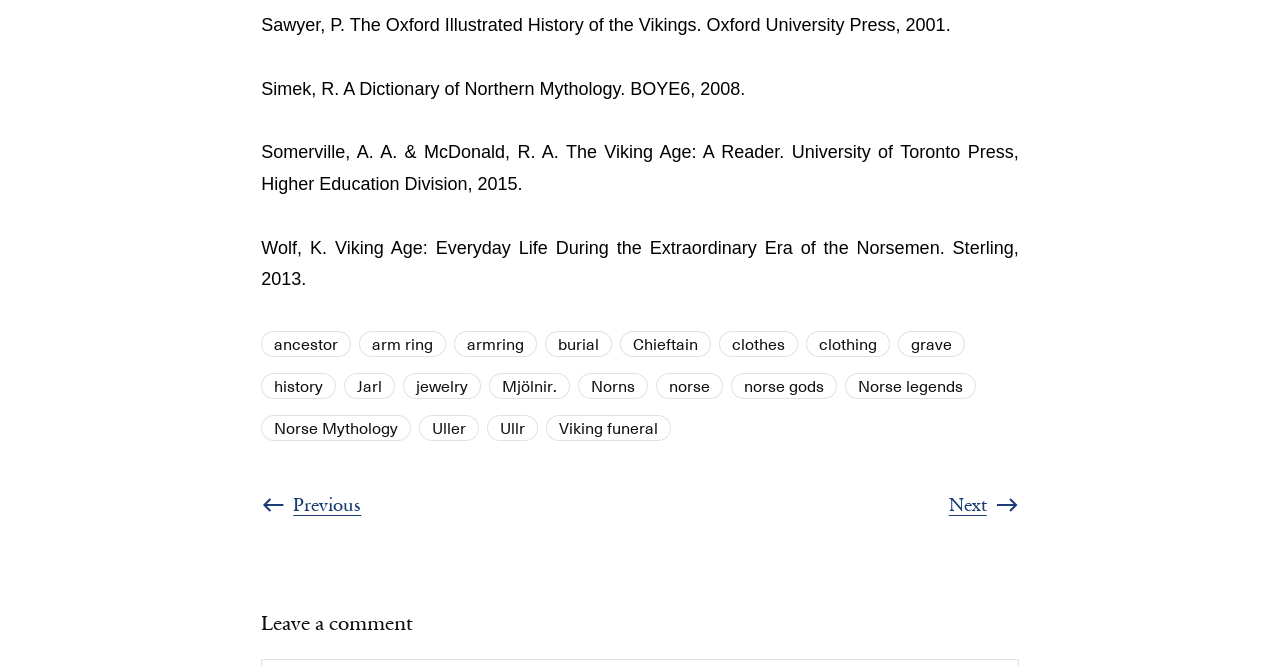Determine the bounding box coordinates of the element that should be clicked to execute the following command: "Click on 'Next'".

[0.741, 0.716, 0.796, 0.8]